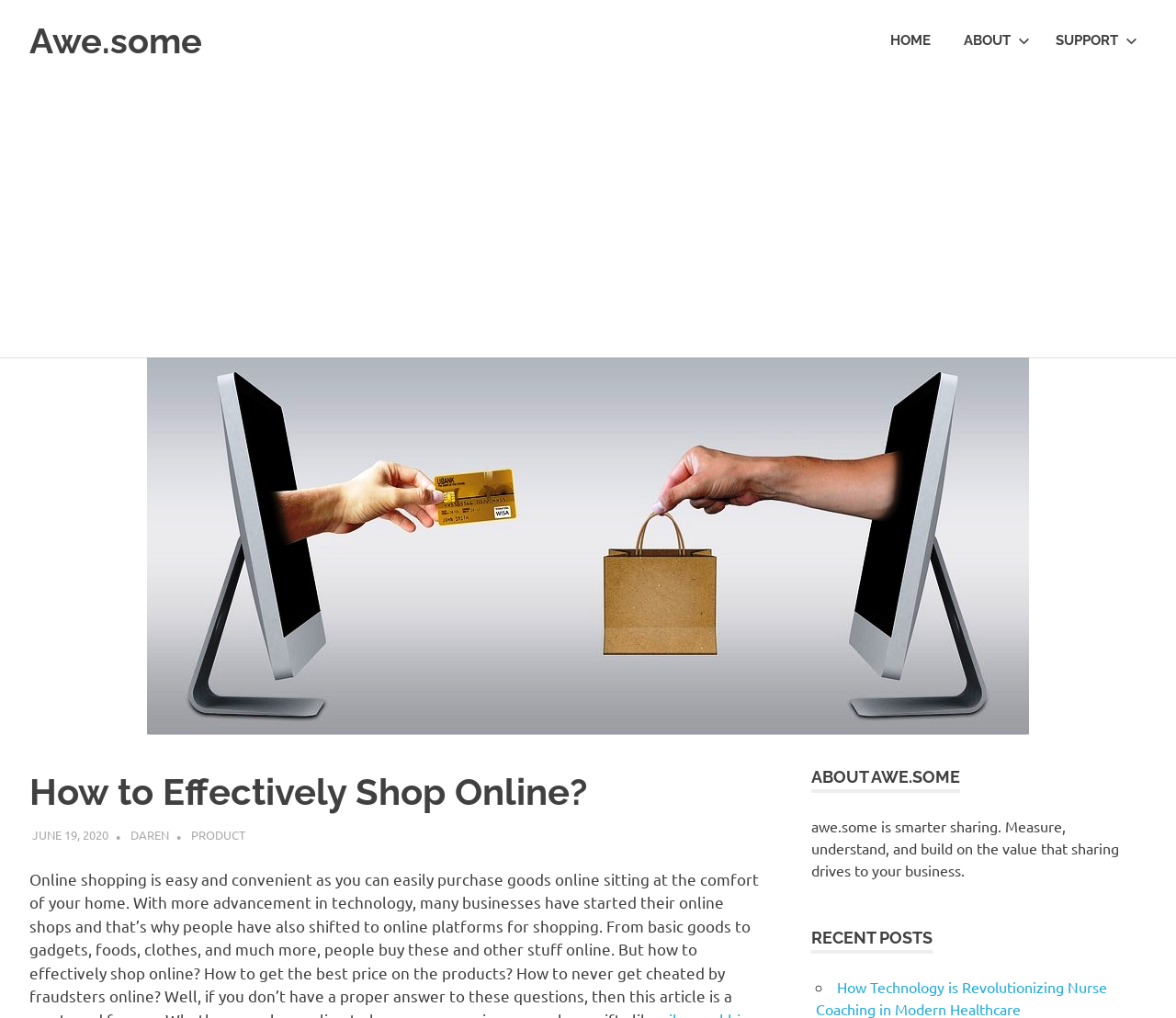What is the topic of the recent post?
Please utilize the information in the image to give a detailed response to the question.

I found the answer by examining the link element with the text 'How Technology is Revolutionizing Nurse Coaching in Modern Healthcare' under the 'RECENT POSTS' heading, which suggests that it is a recent post on the website.